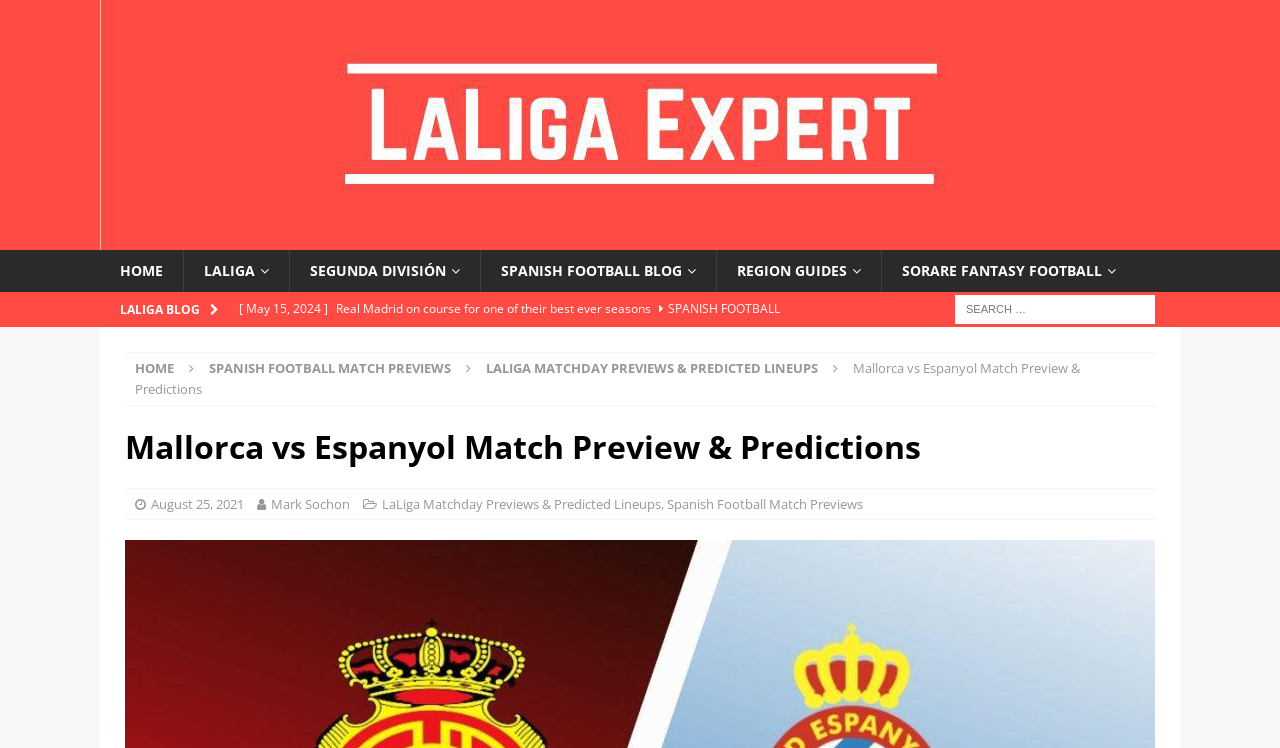Determine the webpage's heading and output its text content.

Mallorca vs Espanyol Match Preview & Predictions